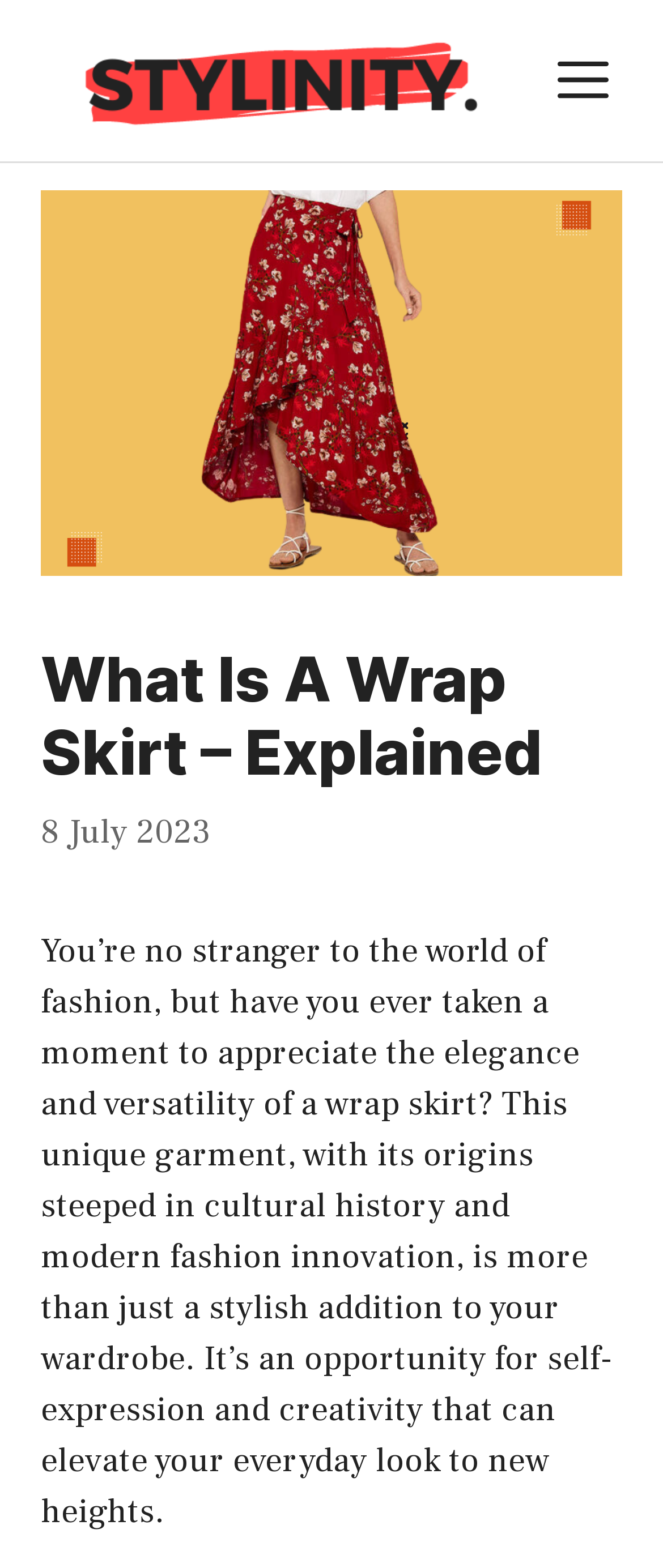What is the main topic of this article?
Please craft a detailed and exhaustive response to the question.

Based on the heading 'What Is A Wrap Skirt – Explained' and the content of the article, it is clear that the main topic of this article is the wrap skirt.